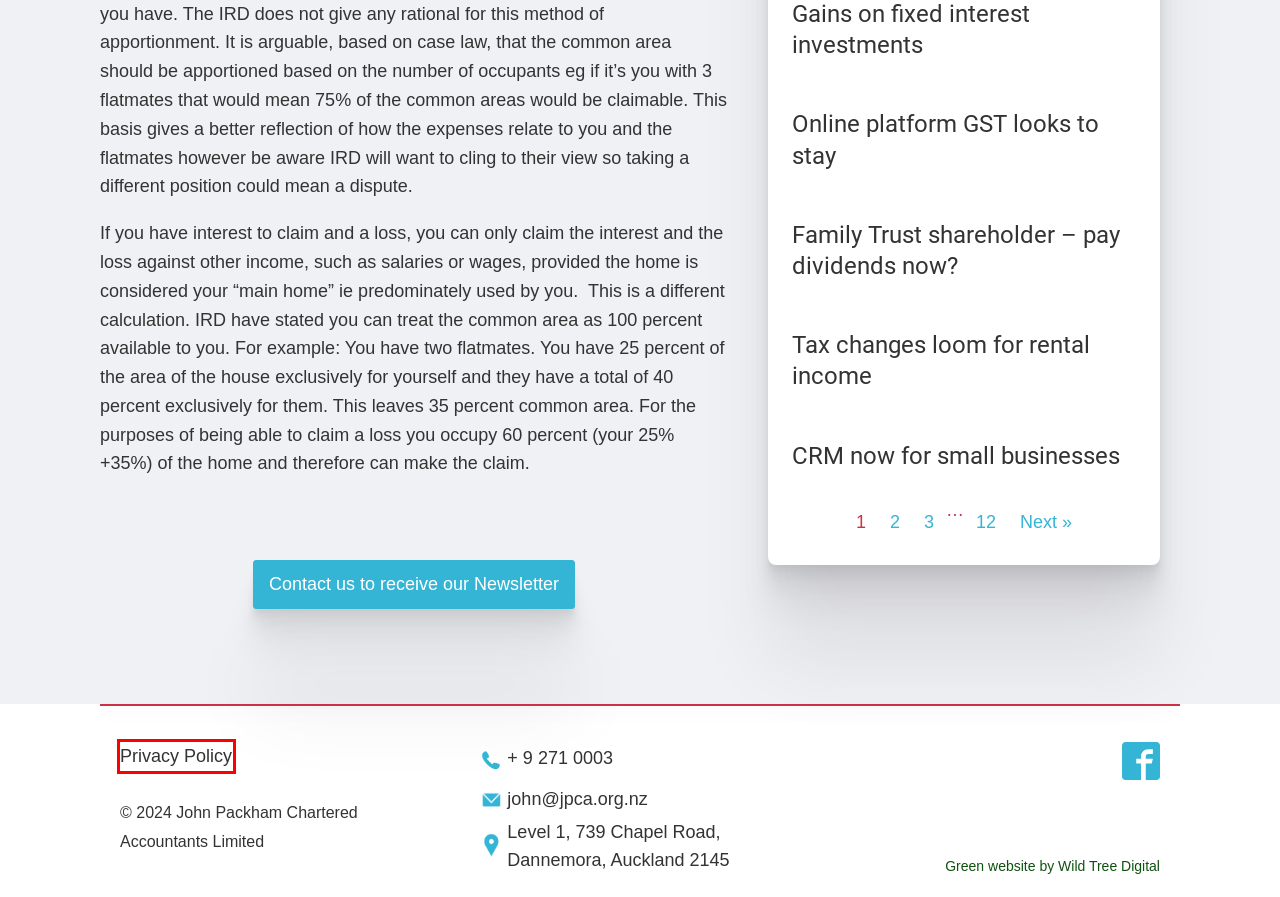You have a screenshot of a webpage with a red bounding box around an element. Identify the webpage description that best fits the new page that appears after clicking the selected element in the red bounding box. Here are the candidates:
A. CRM now for small businesses - John Packham Chartered Accountants
B. Tax changes loom for rental income - John Packham Chartered Accountants
C. Online platform GST looks to stay  - John Packham Chartered Accountants
D. John Packham Chartered Accountants - Providing intelligent business and tax solutions
E. Family Trust shareholder – pay dividends now? - John Packham Chartered Accountants
F. Contact - John Packham Chartered Accountants
G. Pricing Options - John Packham Chartered Accountants
H. Privacy Policy - John Packham Chartered Accountants

H